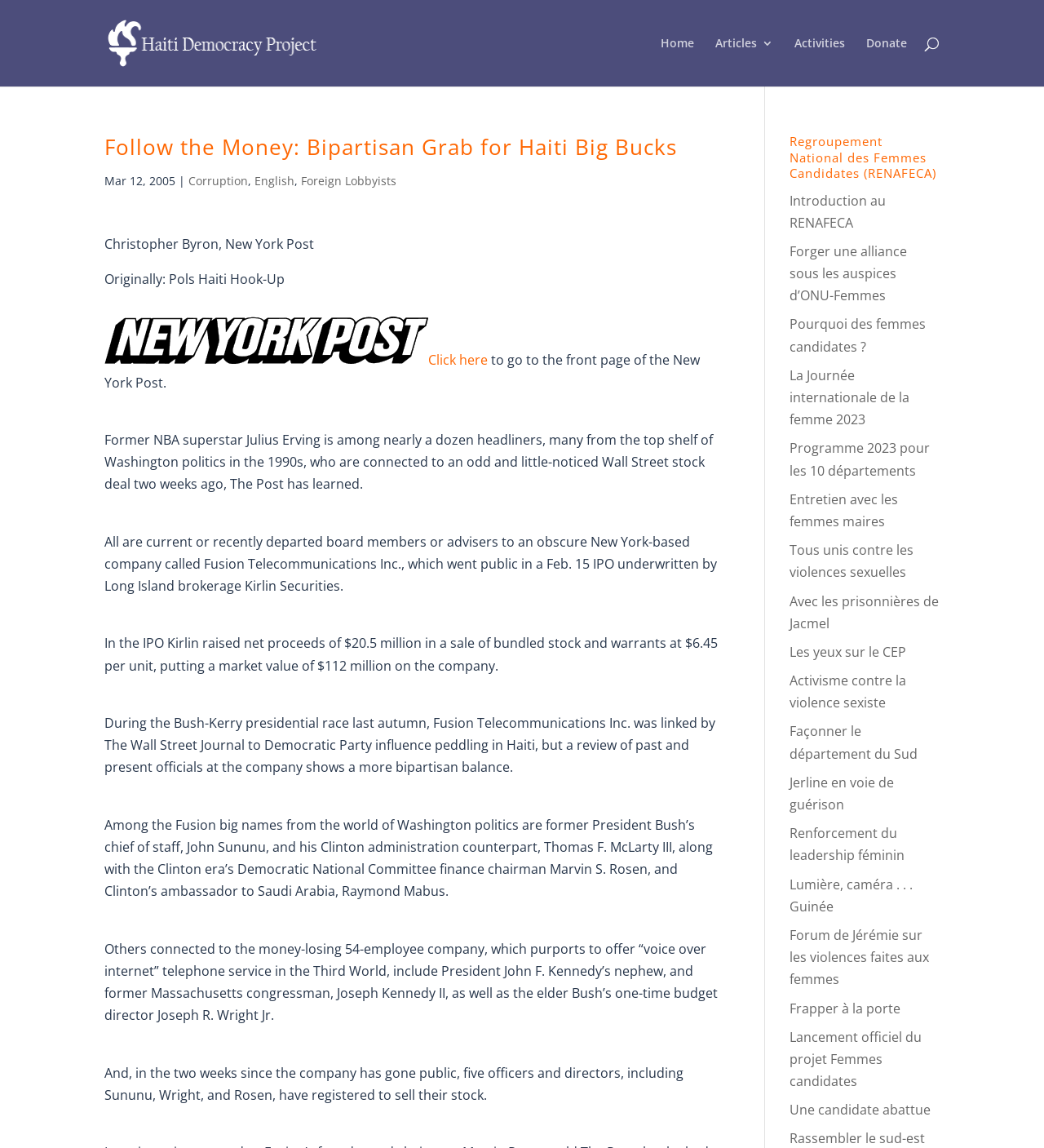Determine the bounding box coordinates of the region that needs to be clicked to achieve the task: "Click on the 'Donate' link".

[0.83, 0.033, 0.869, 0.075]